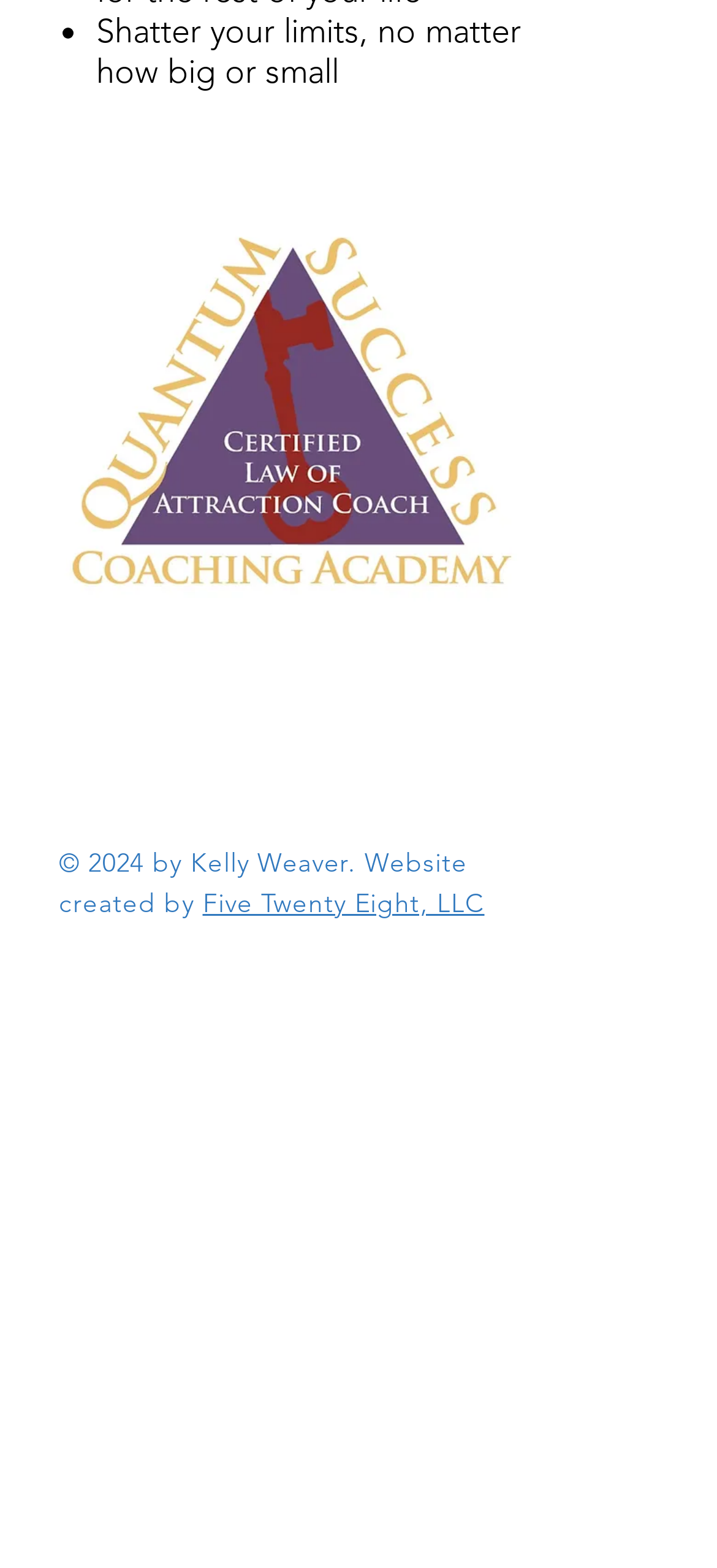Respond with a single word or phrase to the following question:
What is the theme of the webpage?

Motivation